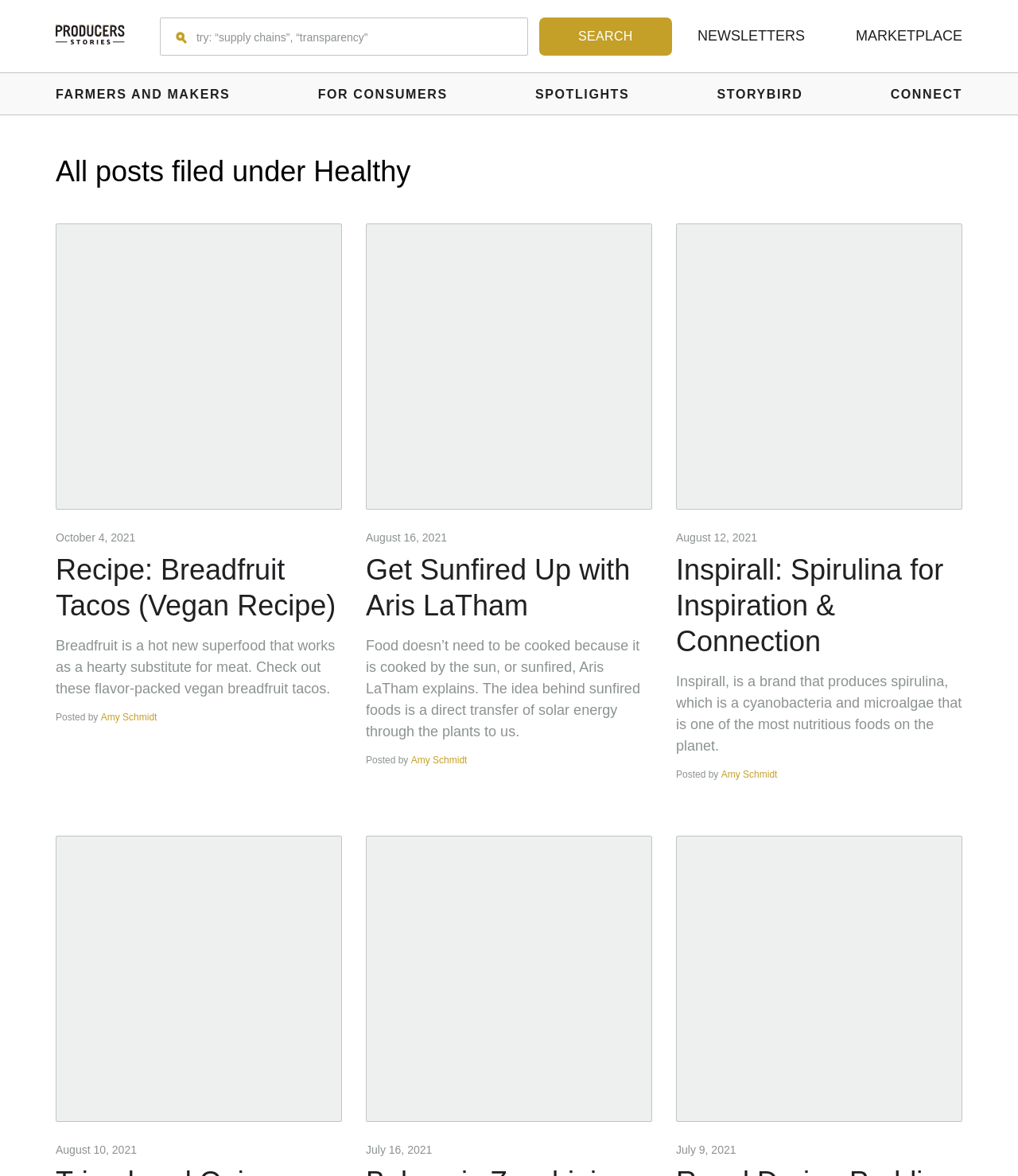Please mark the clickable region by giving the bounding box coordinates needed to complete this instruction: "Read the article about Breadfruit Tacos".

[0.055, 0.19, 0.336, 0.433]